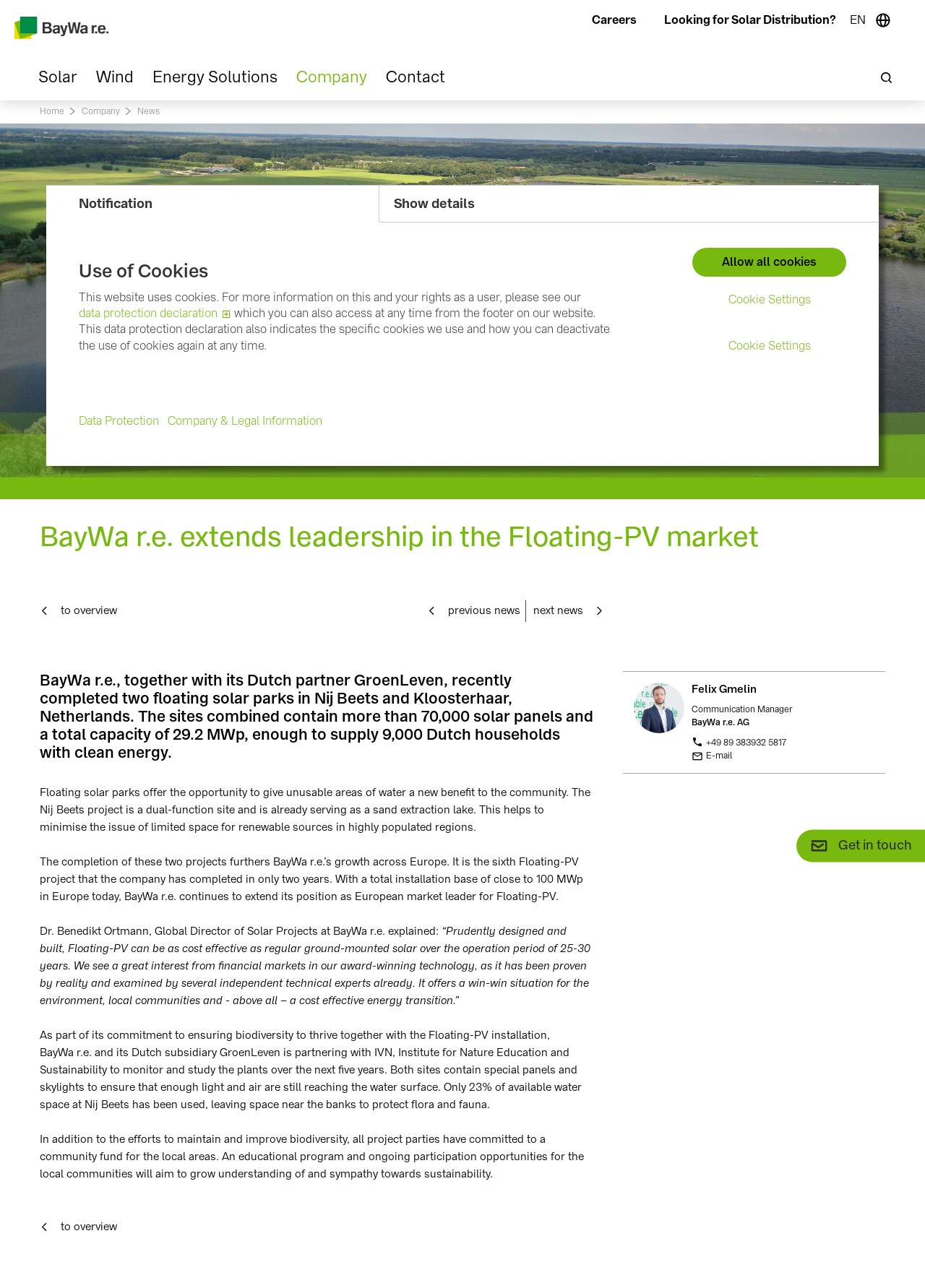Please find the main title text of this webpage.

BayWa r.e. extends leadership in the Floating-PV market